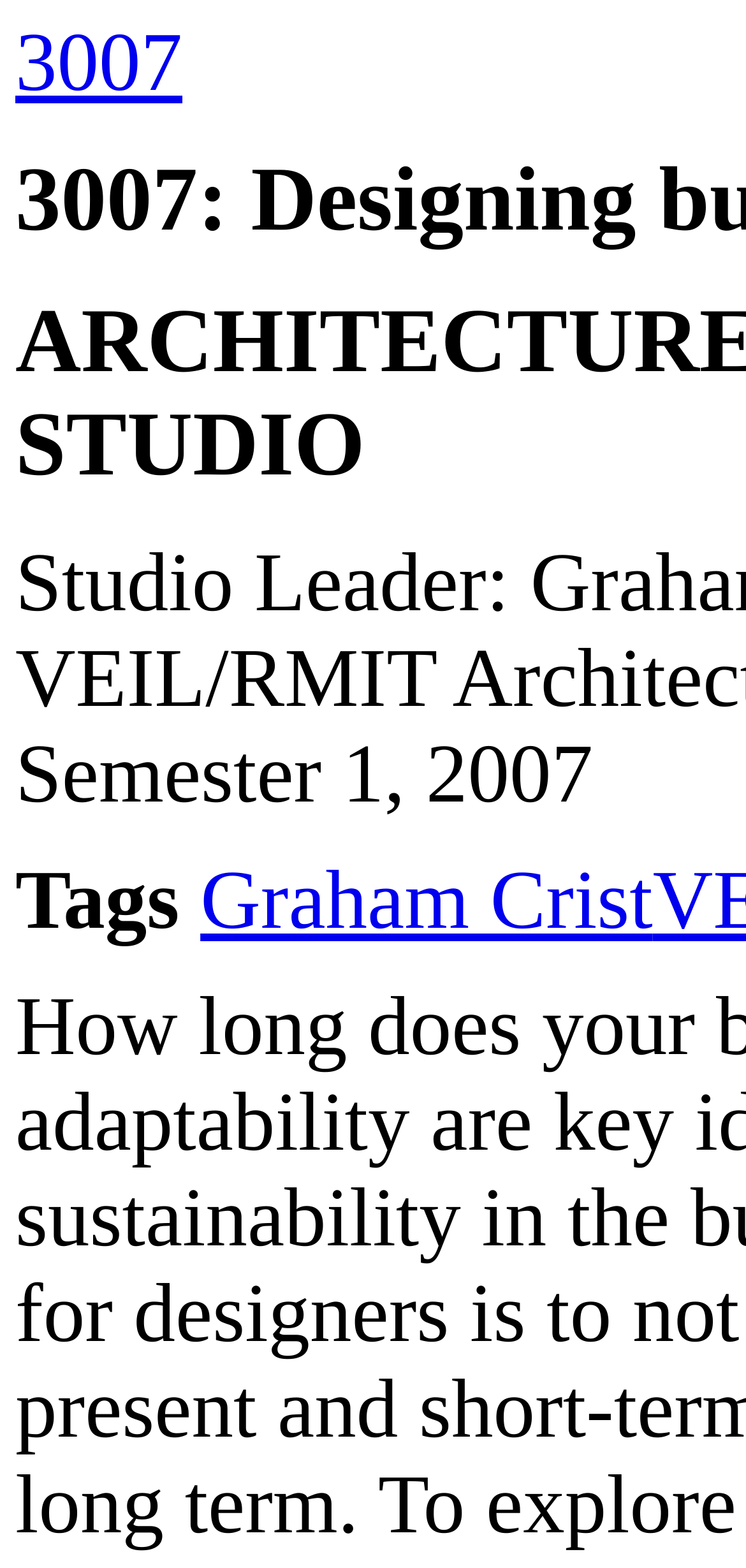Using floating point numbers between 0 and 1, provide the bounding box coordinates in the format (top-left x, top-left y, bottom-right x, bottom-right y). Locate the UI element described here: Graham Crist

[0.269, 0.545, 0.875, 0.604]